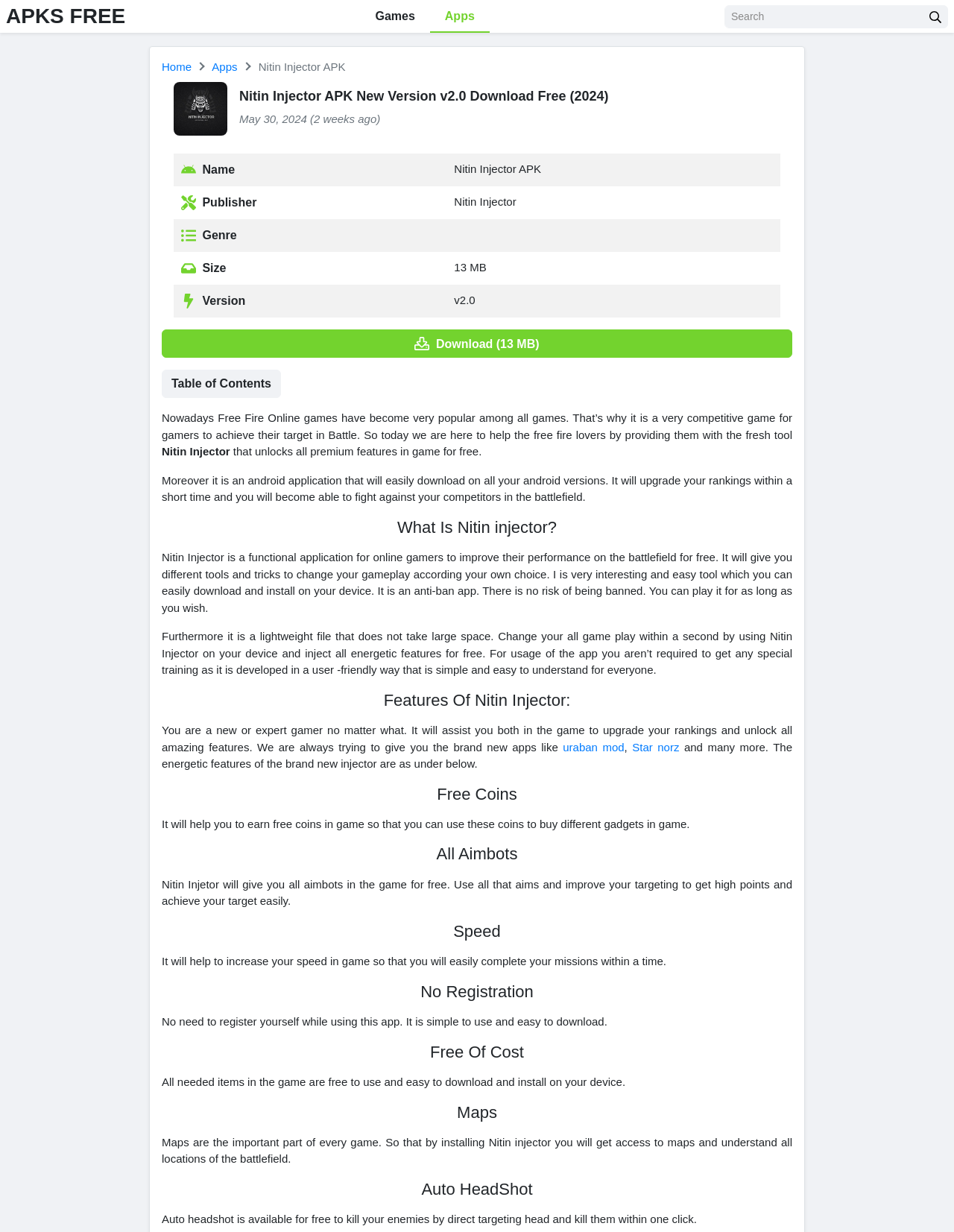Identify the bounding box coordinates for the UI element mentioned here: "Download (13 MB)". Provide the coordinates as four float values between 0 and 1, i.e., [left, top, right, bottom].

[0.17, 0.267, 0.83, 0.291]